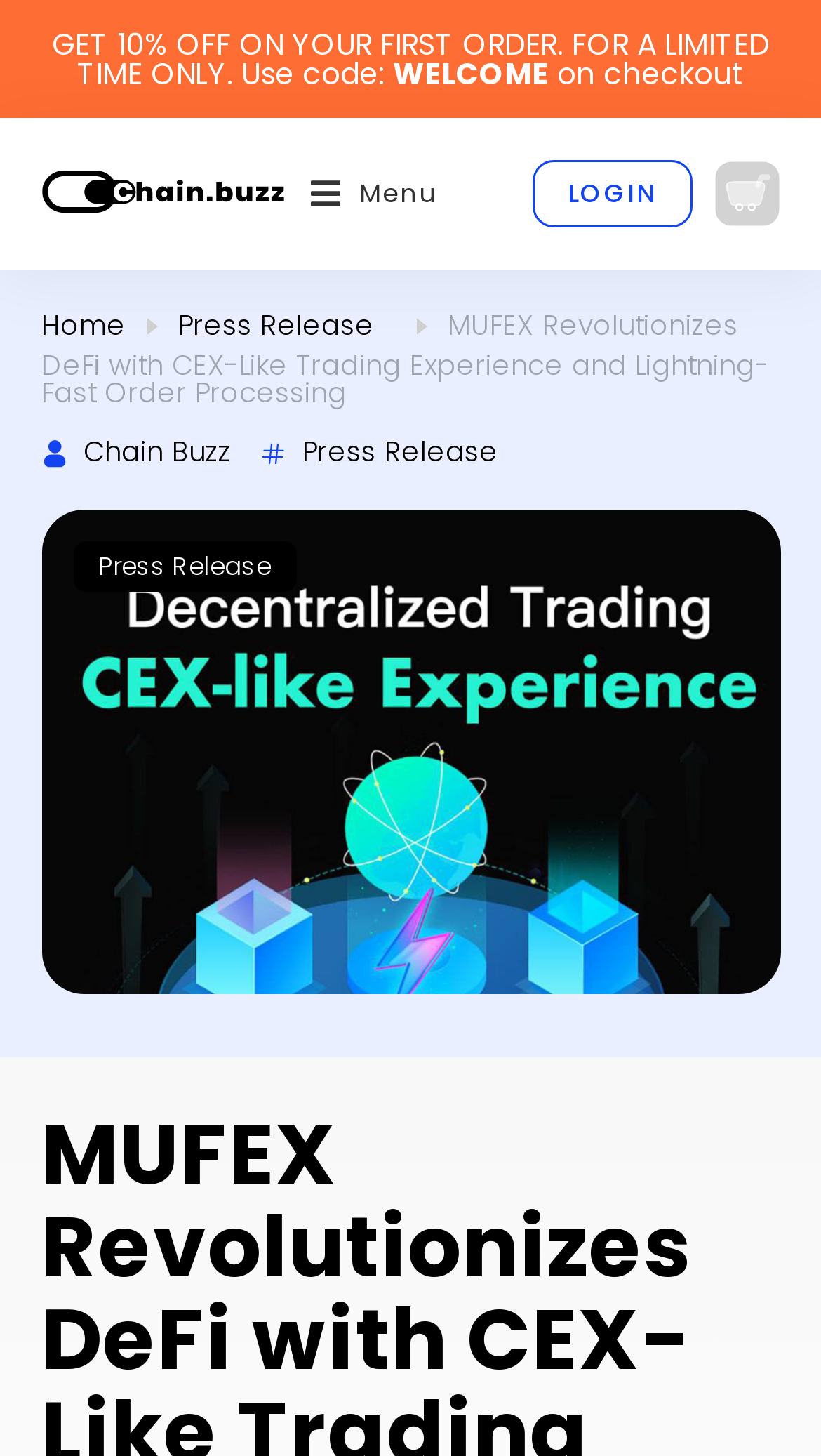Please identify the bounding box coordinates of the region to click in order to complete the given instruction: "Open the menu". The coordinates should be four float numbers between 0 and 1, i.e., [left, top, right, bottom].

[0.371, 0.095, 0.534, 0.171]